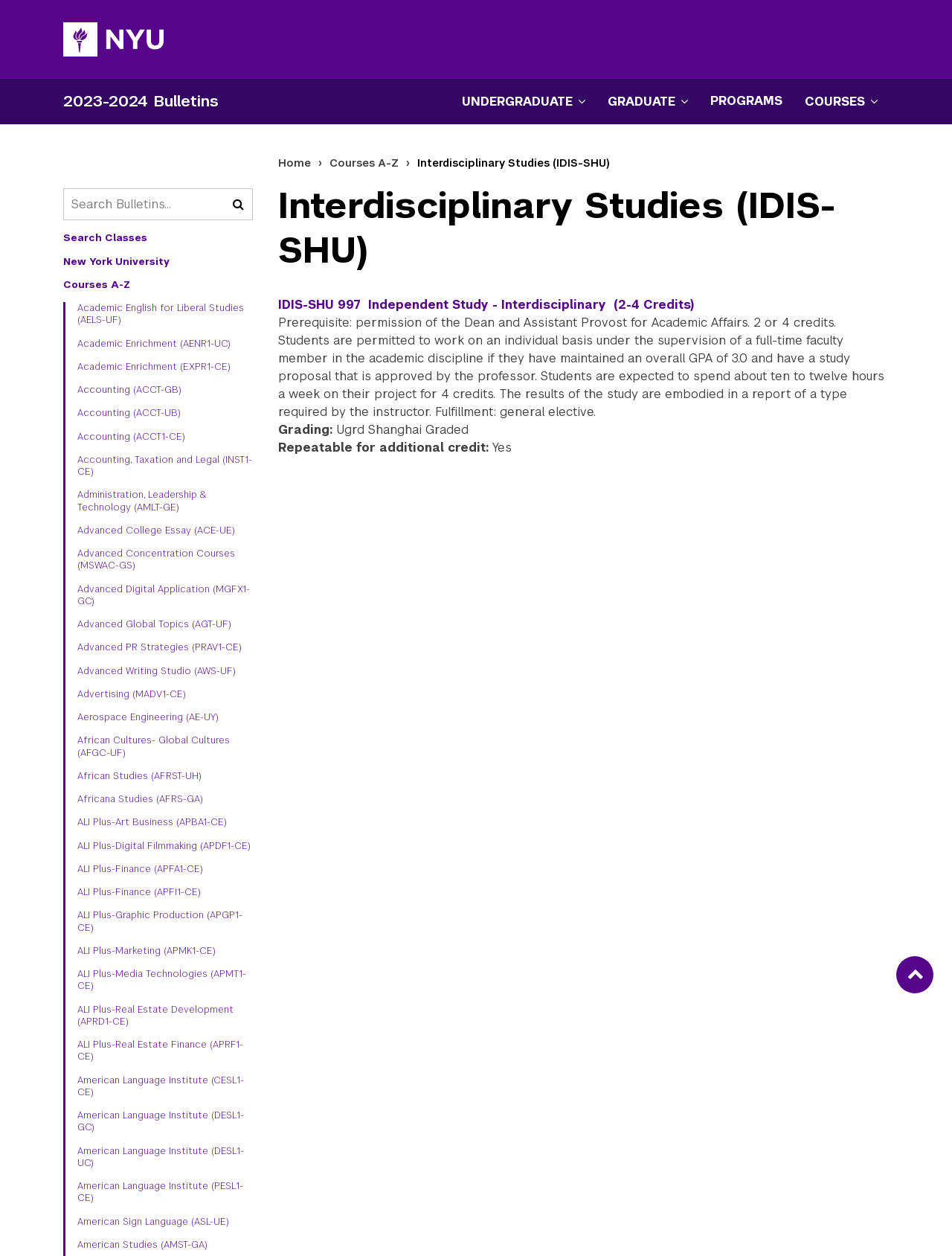Can you look at the image and give a comprehensive answer to the question:
What is the text of the first link in the 'Breadcrumbs' navigation?

I looked at the 'Breadcrumbs' navigation and found the first link which has the text 'Home'.